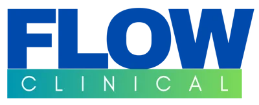What is the font style of the word 'CLINICAL'?
Look at the image and answer the question with a single word or phrase.

Sleek, lowercase